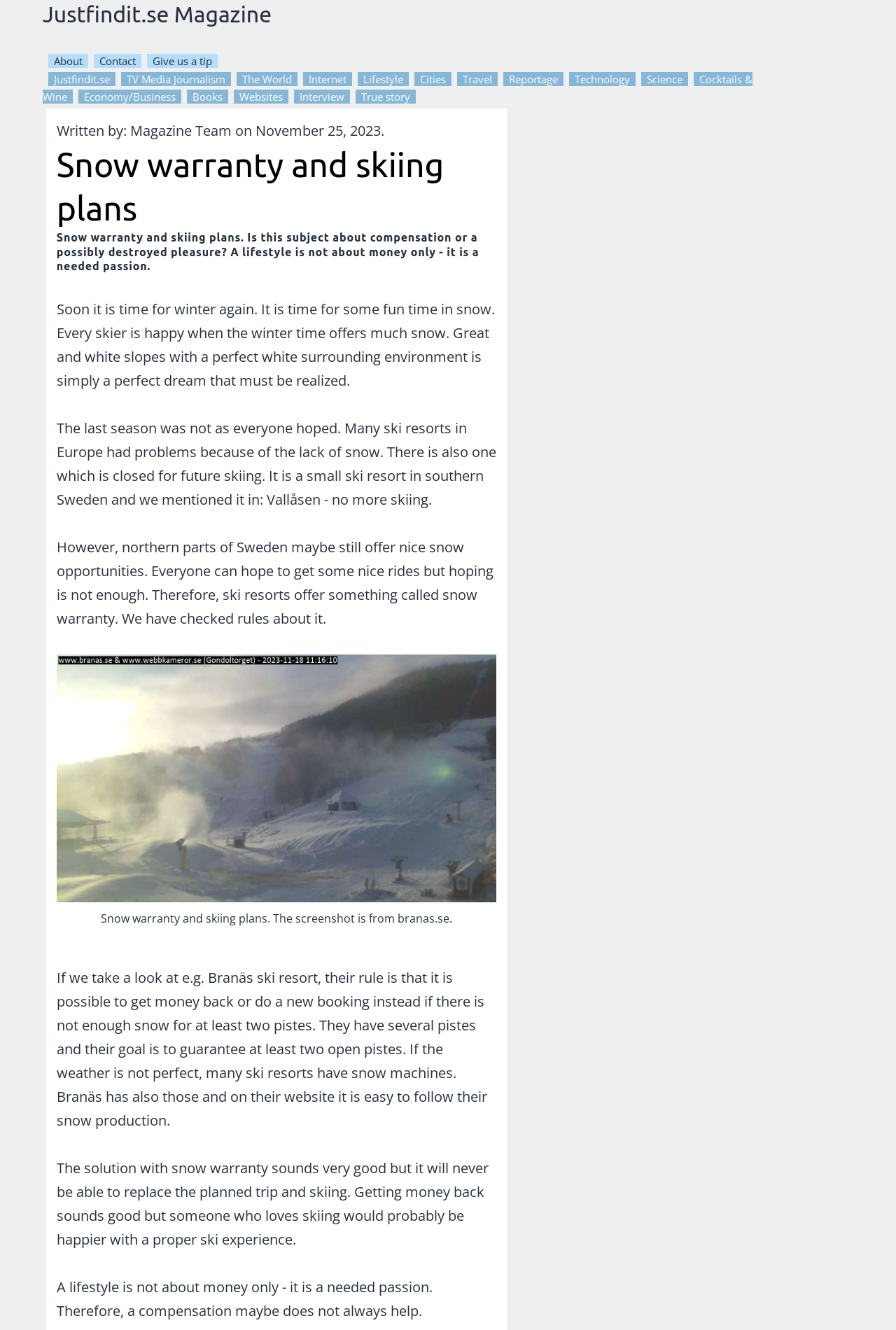What is the purpose of snow machines in ski resorts?
Refer to the screenshot and answer in one word or phrase.

To guarantee open pistes